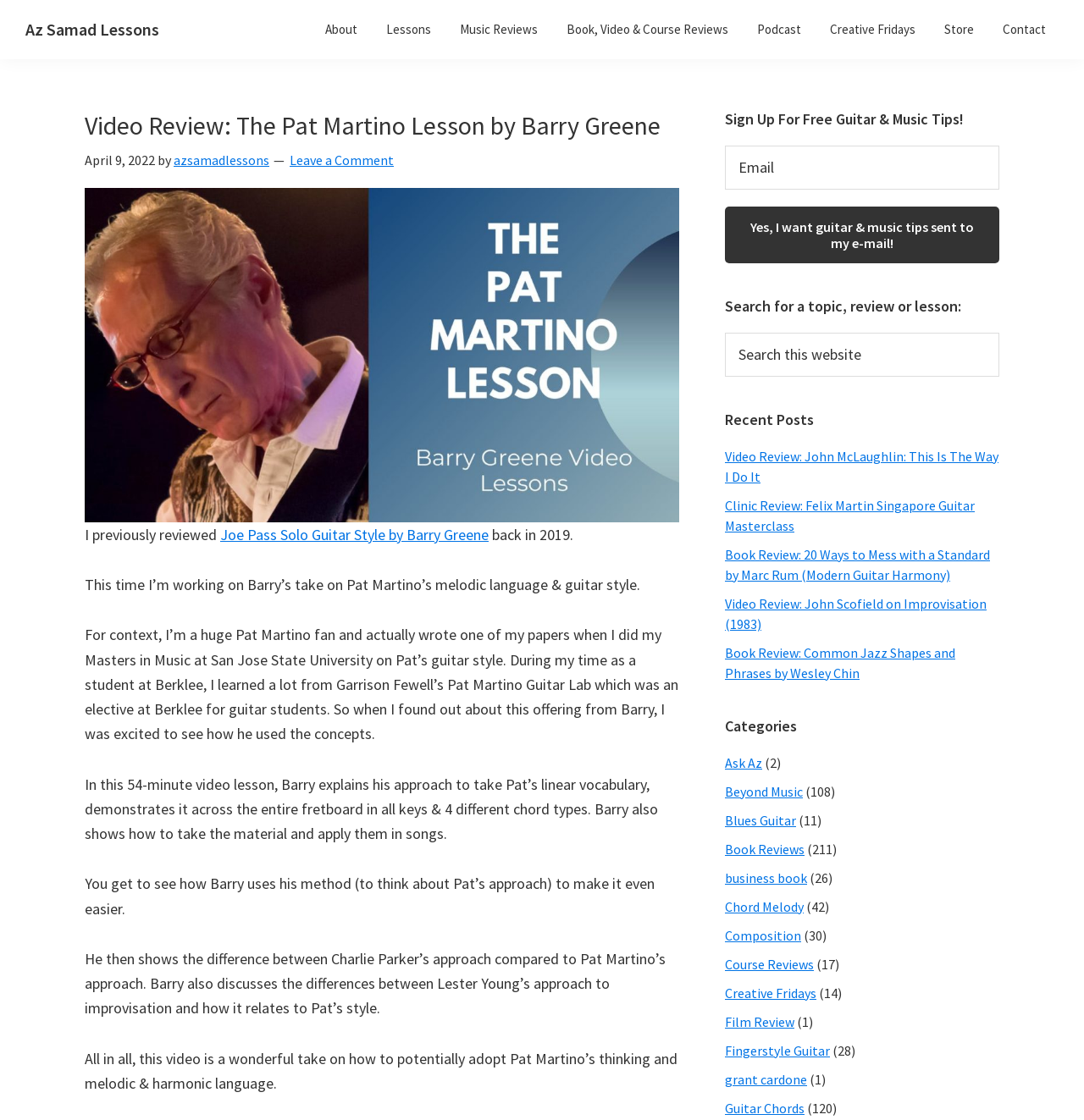Look at the image and give a detailed response to the following question: What is the name of the author of the video lesson?

The webpage content mentions 'The Pat Martino Lesson by Barry Greene' which indicates that Barry Greene is the author of the video lesson.